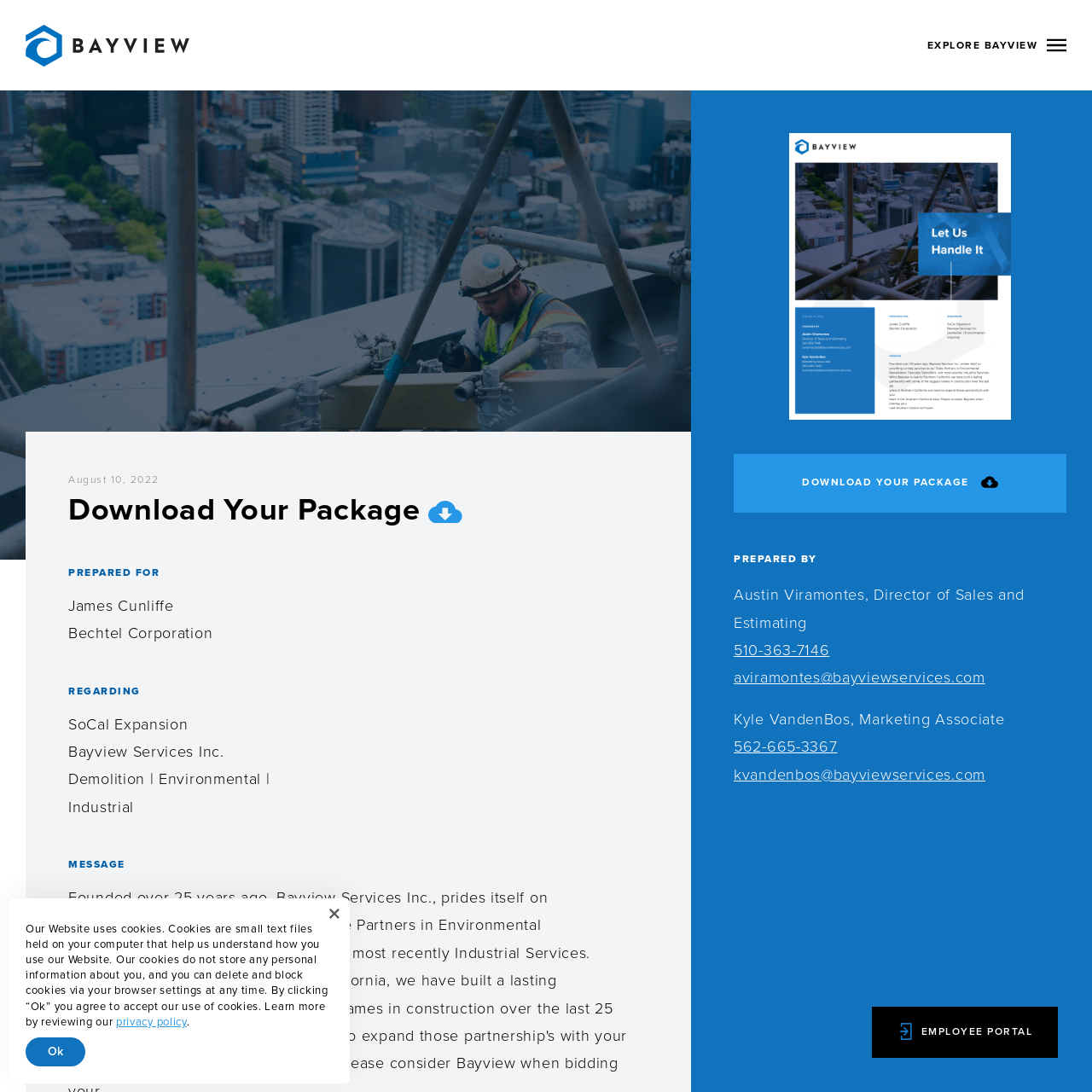What is the name of the company that James Cunliffe is associated with?
Using the image as a reference, give a one-word or short phrase answer.

Bayview Services Inc.